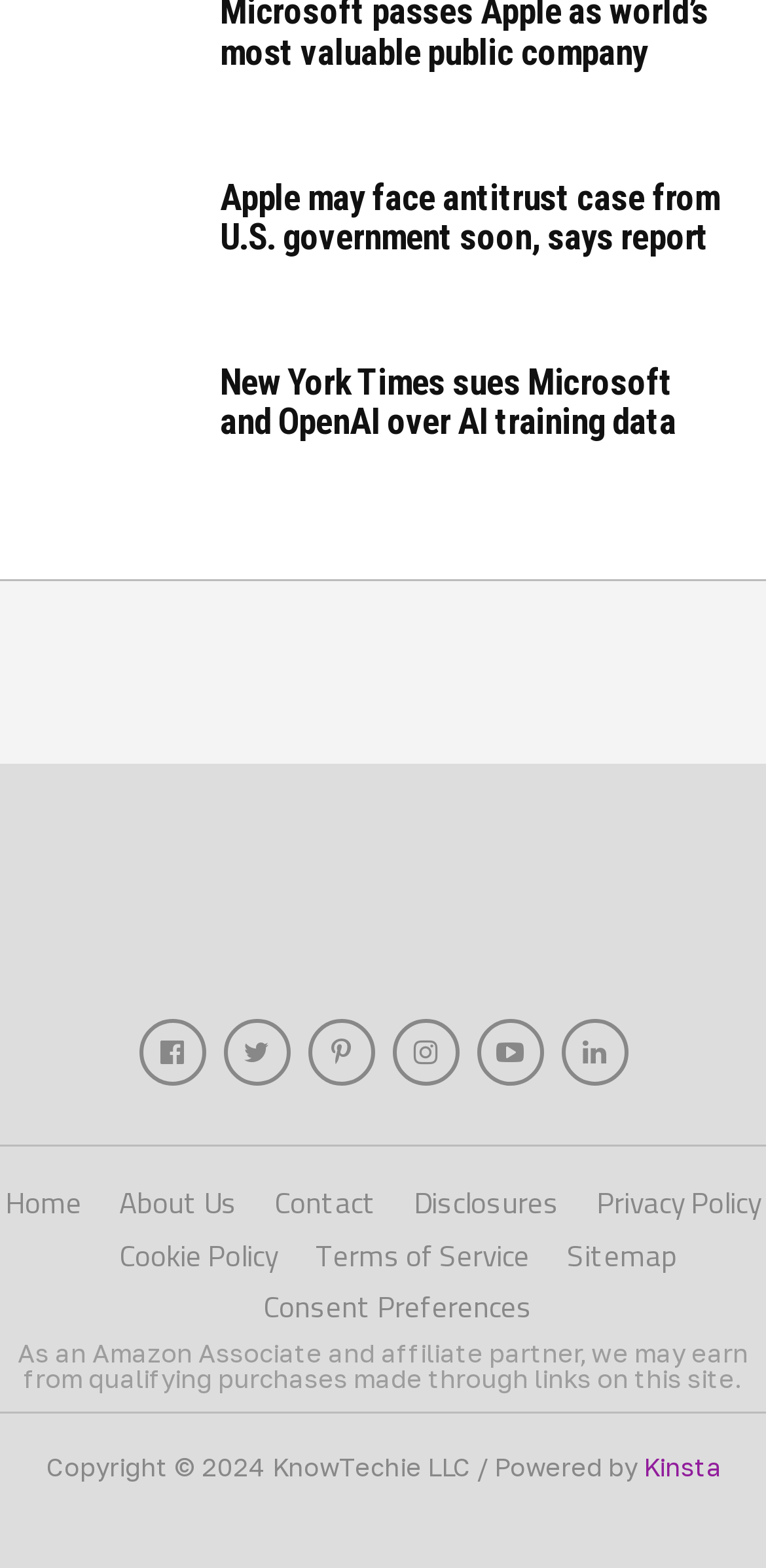Give a one-word or phrase response to the following question: How many news articles are displayed?

2